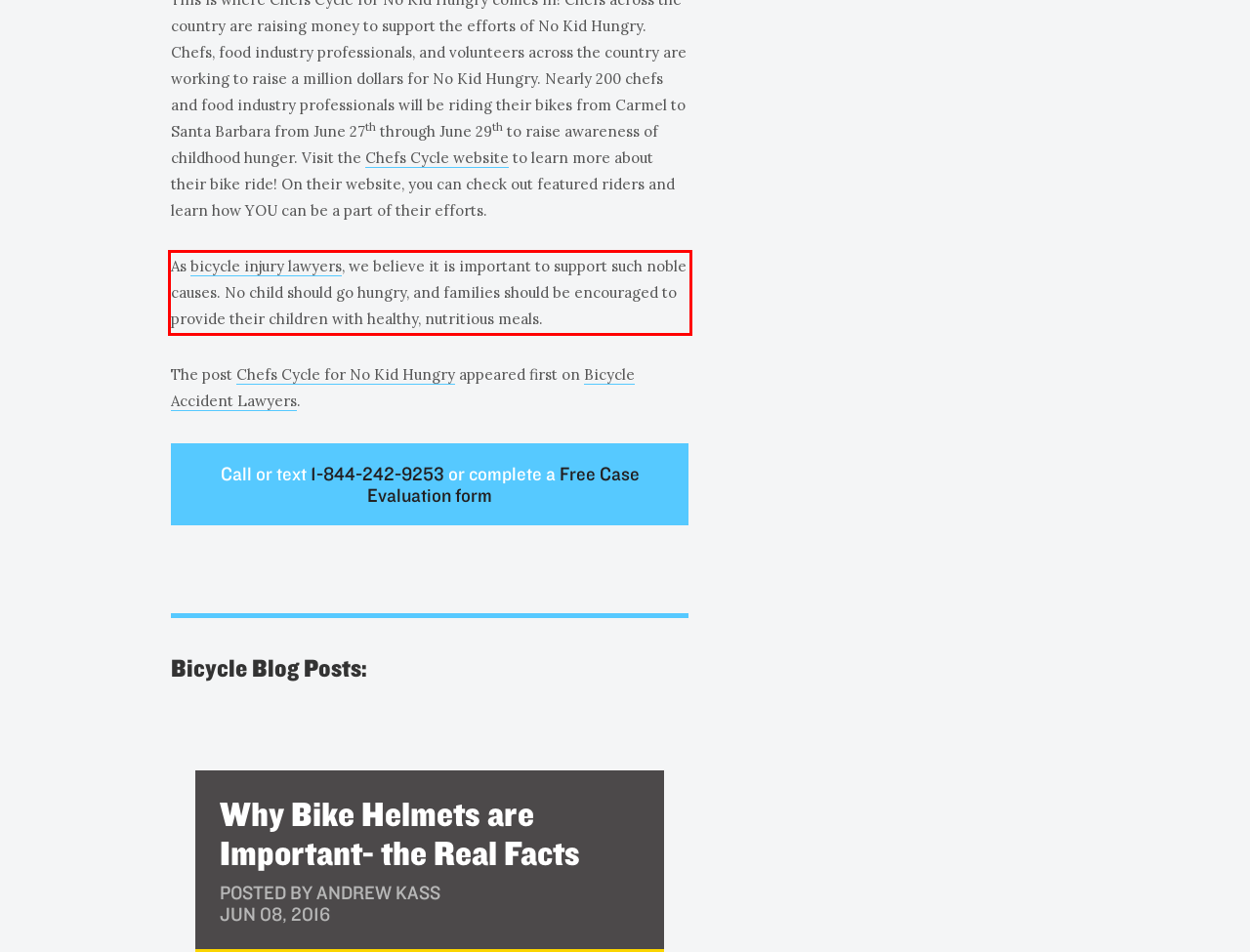You have a screenshot of a webpage with a UI element highlighted by a red bounding box. Use OCR to obtain the text within this highlighted area.

As bicycle injury lawyers, we believe it is important to support such noble causes. No child should go hungry, and families should be encouraged to provide their children with healthy, nutritious meals.